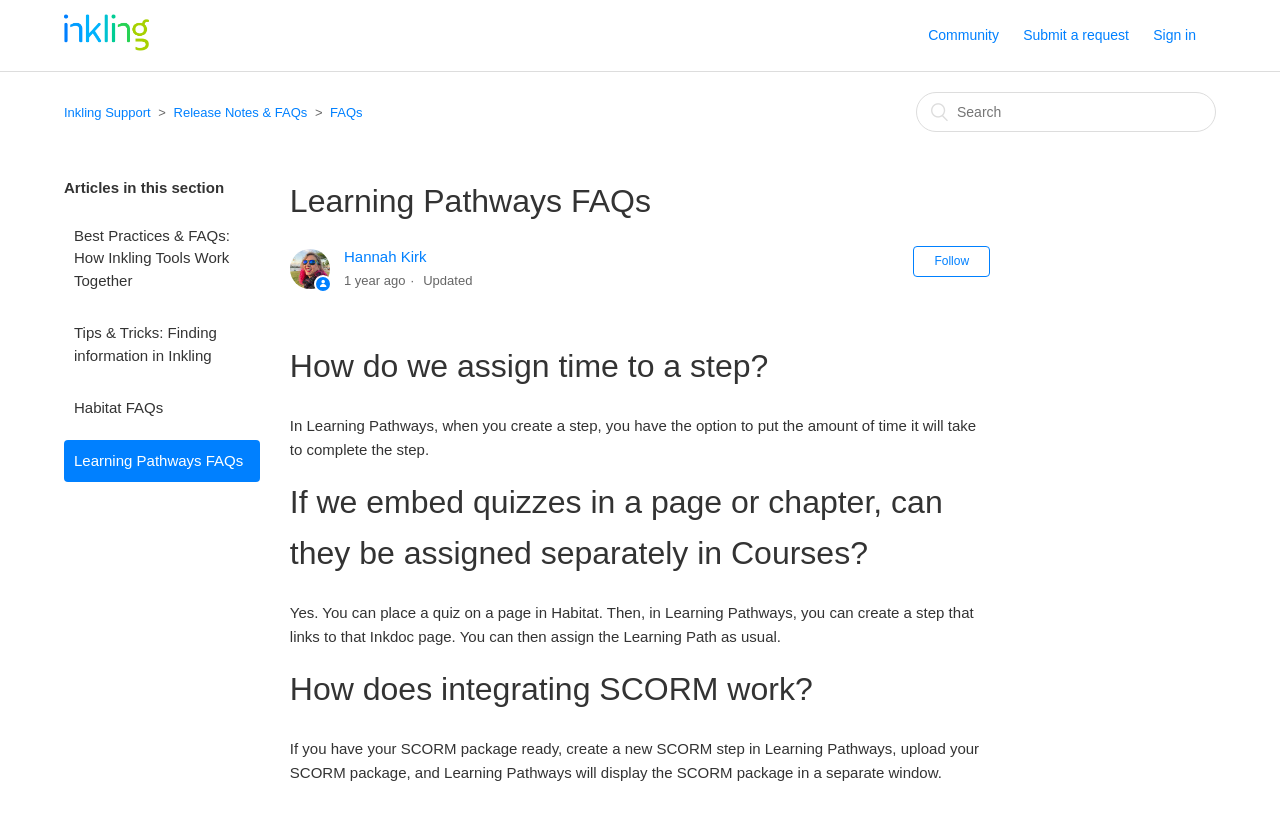Please give a succinct answer to the question in one word or phrase:
What is the name of the support page?

Inkling Support